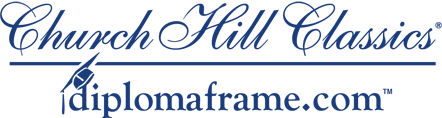What is the URL displayed beneath the company name?
Answer the question with a single word or phrase, referring to the image.

diplomaframe.com